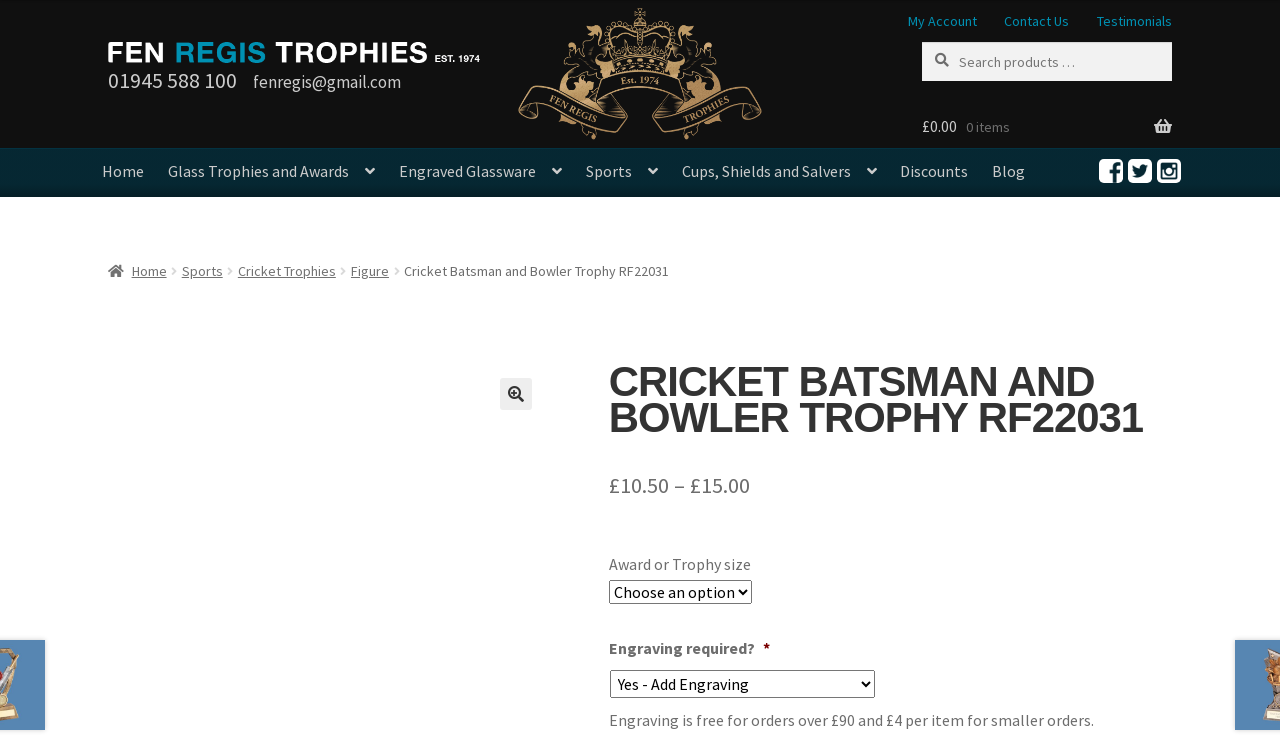Using the format (top-left x, top-left y, bottom-right x, bottom-right y), provide the bounding box coordinates for the described UI element. All values should be floating point numbers between 0 and 1: alt="Fen Regis Trophies"

[0.084, 0.056, 0.375, 0.085]